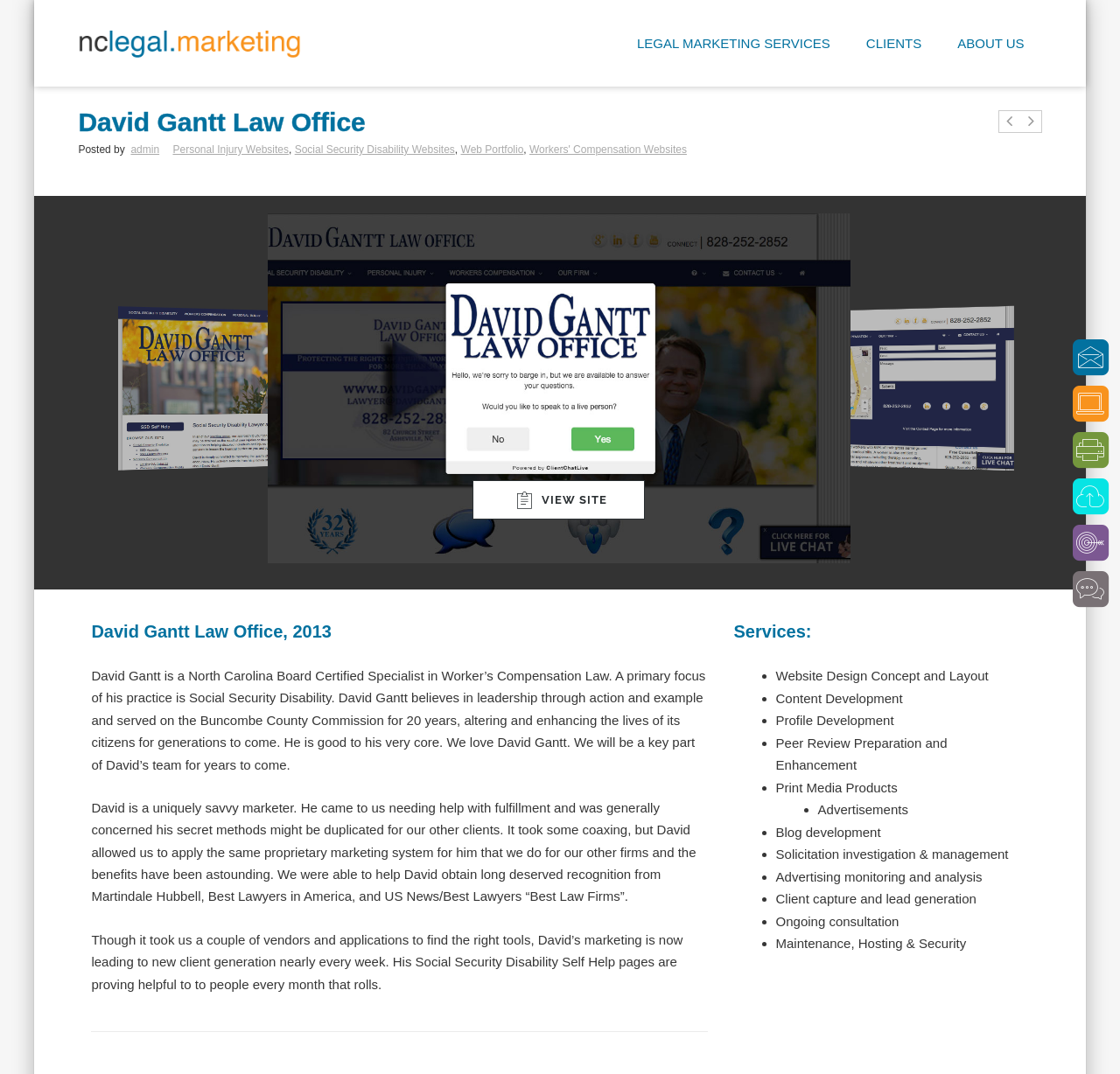Can you specify the bounding box coordinates for the region that should be clicked to fulfill this instruction: "View the 'An Insider's Approach to Legal Marketing' page".

[0.07, 0.02, 0.269, 0.061]